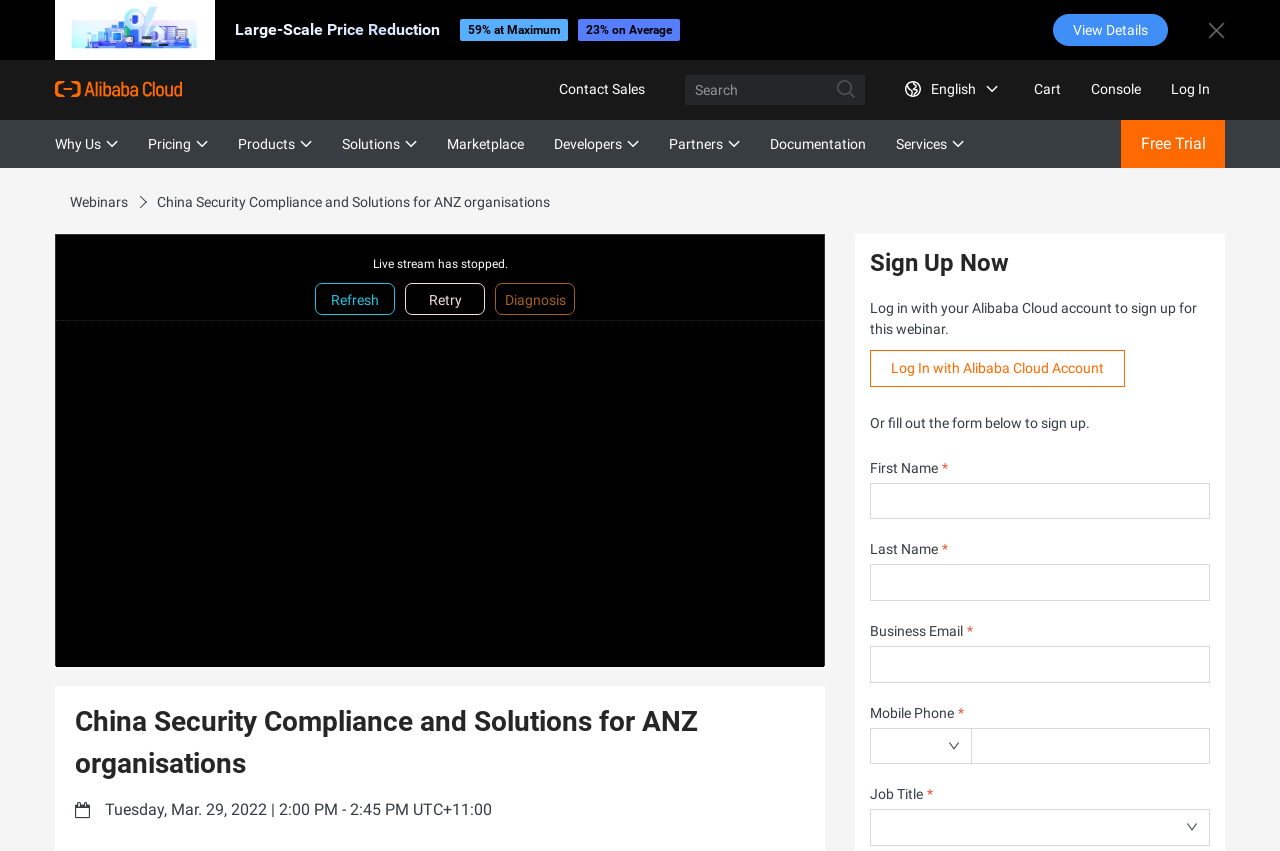Explain the contents of the webpage comprehensively.

This webpage appears to be a registration page for a webinar about China's security and compliance laws, specifically tailored for ANZ (Australia and New Zealand) organizations. The title of the webinar, "China Security Compliance and Solutions for ANZ organisations", is prominently displayed at the top of the page.

At the top left corner, there is a navigation menu with links to various sections of the Alibaba Cloud website, including "Why Us", "Pricing", "Products", and "Solutions". Below this menu, there is a search bar and a series of links to other pages, including "Contact Sales", "Console", and "Log In".

On the right side of the page, there is a large promotional banner with a discounted price offer and a call-to-action button to "View Details". Below this banner, there is a series of links to other webinars and a "Free Trial" button.

The main content of the page is divided into two sections. The top section displays information about the webinar, including the title, date, and time. There is also a message indicating that the live stream has stopped, with links to "Refresh", "Retry", and "Diagnosis" below.

The bottom section of the page is a registration form, where users can sign up for the webinar using their Alibaba Cloud account or by filling out a form with their personal and business information. The form includes fields for first name, last name, business email, mobile phone, and job title, with a dropdown menu for the job title field. There is also a "Log In with Alibaba Cloud Account" button and a "Sign Up Now" heading above the form.

Overall, the page is well-organized and easy to navigate, with clear headings and concise text. The registration form is prominently displayed, making it easy for users to sign up for the webinar.